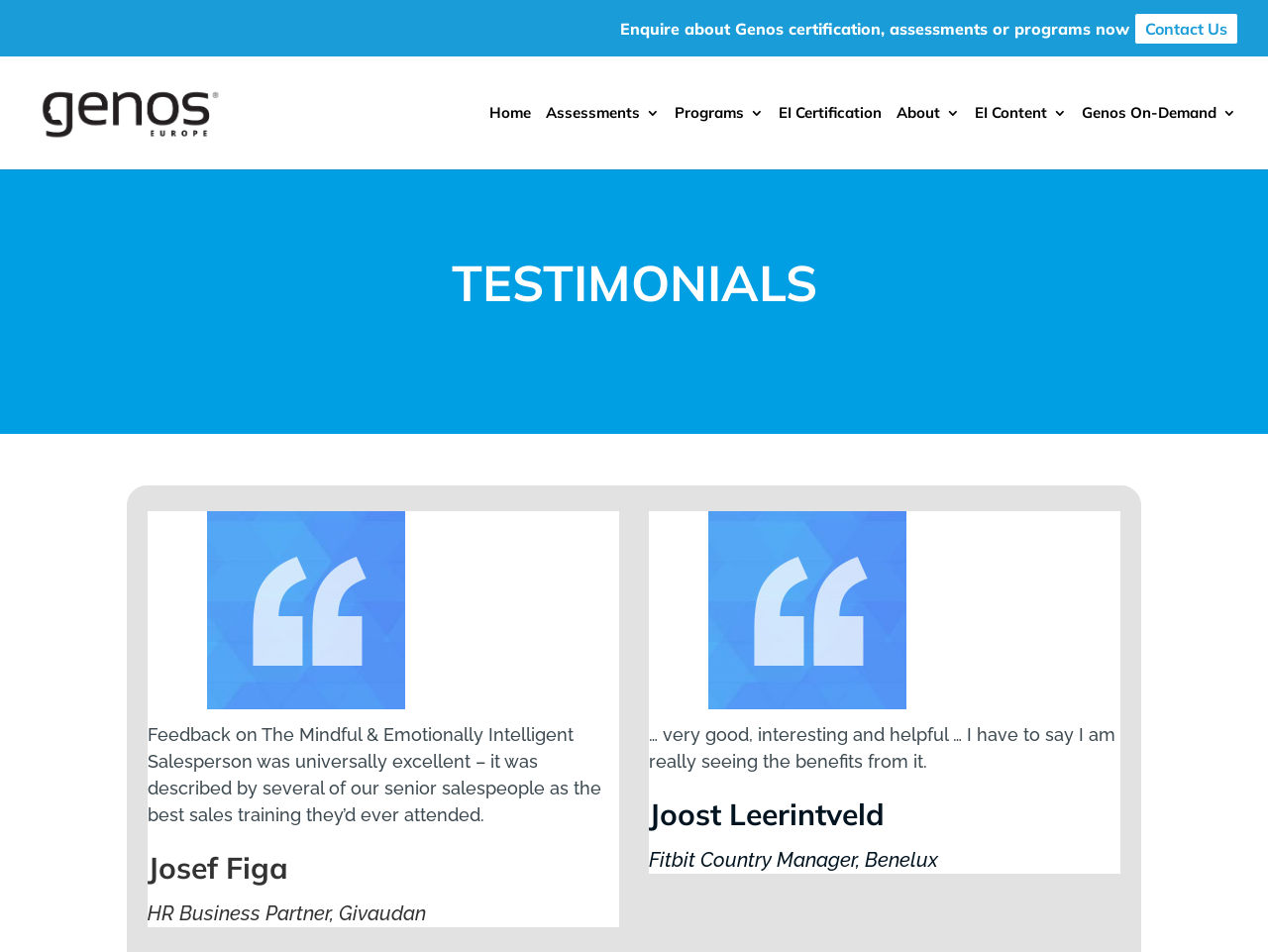Please identify the bounding box coordinates of the element's region that should be clicked to execute the following instruction: "Go to home page". The bounding box coordinates must be four float numbers between 0 and 1, i.e., [left, top, right, bottom].

[0.386, 0.112, 0.419, 0.178]